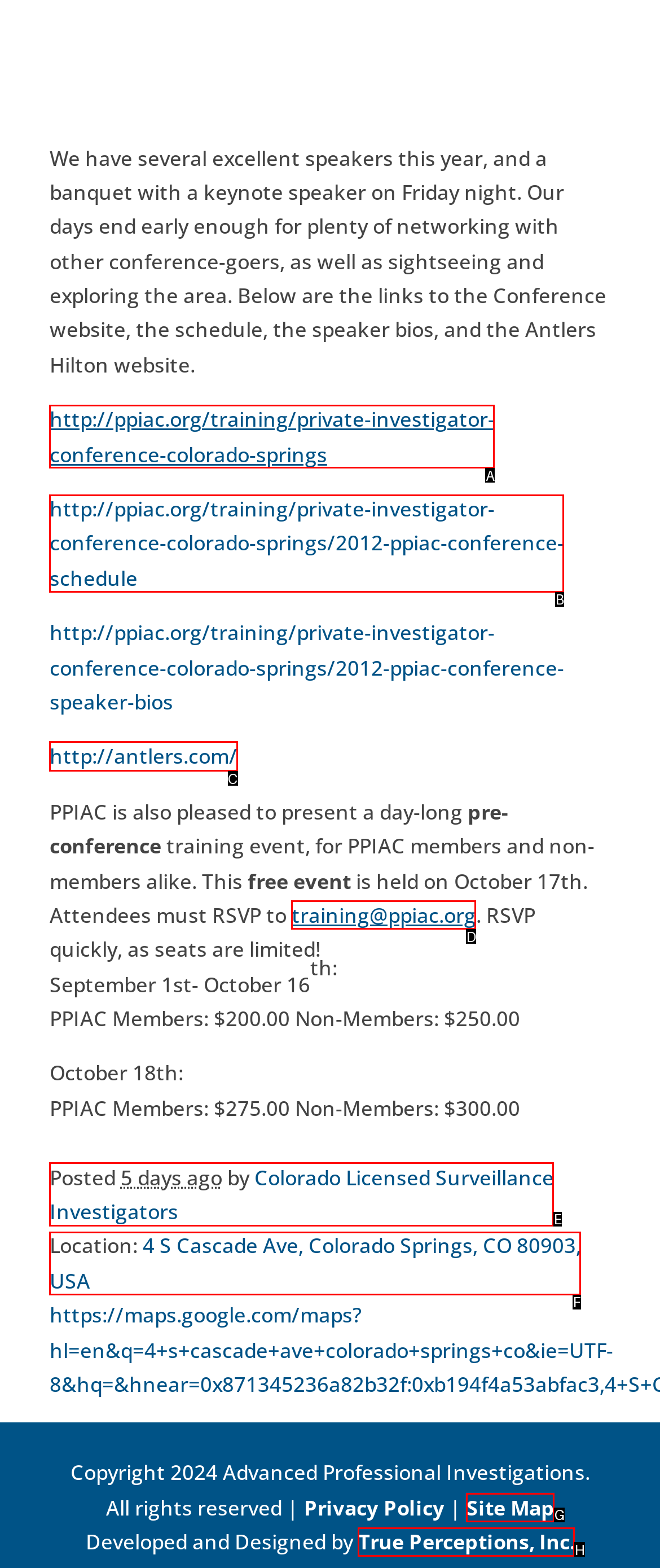For the instruction: visit the Antlers Hilton website, which HTML element should be clicked?
Respond with the letter of the appropriate option from the choices given.

C